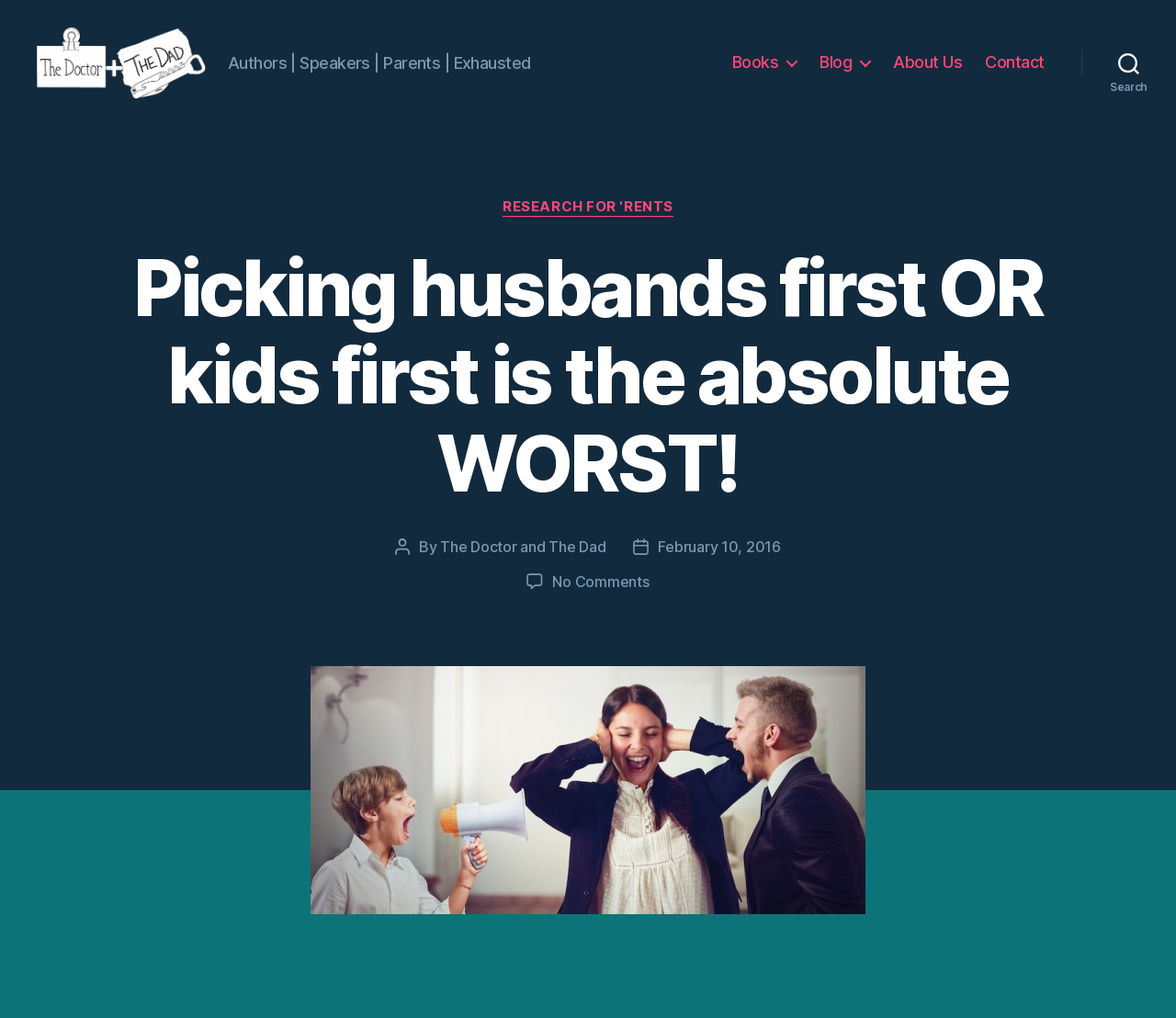Please respond to the question with a concise word or phrase:
How many navigation links are available?

4